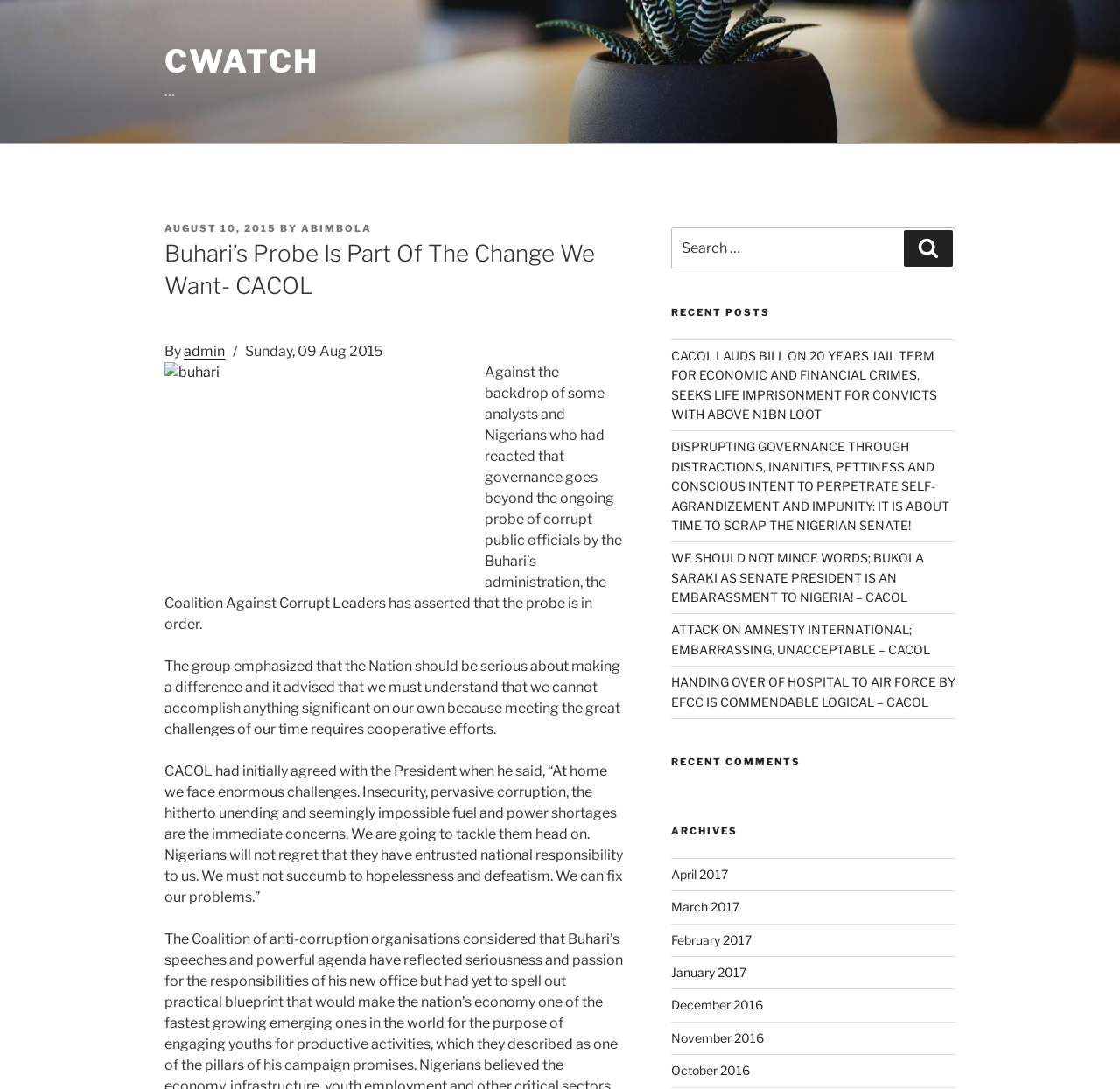Can you locate the main headline on this webpage and provide its text content?

Buhari’s Probe Is Part Of The Change We Want- CACOL